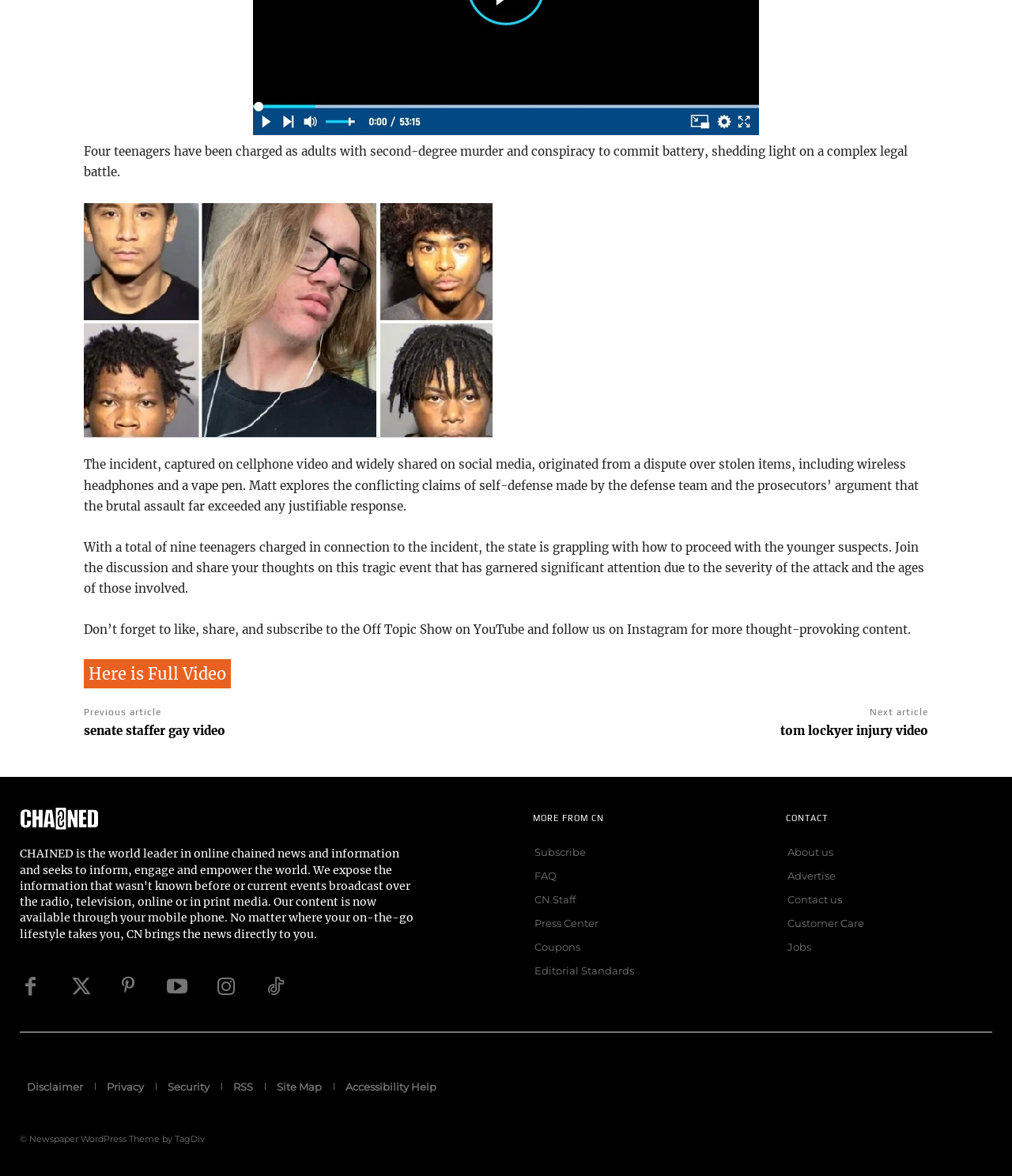Given the element description Here is Full Video, specify the bounding box coordinates of the corresponding UI element in the format (top-left x, top-left y, bottom-right x, bottom-right y). All values must be between 0 and 1.

[0.083, 0.561, 0.228, 0.585]